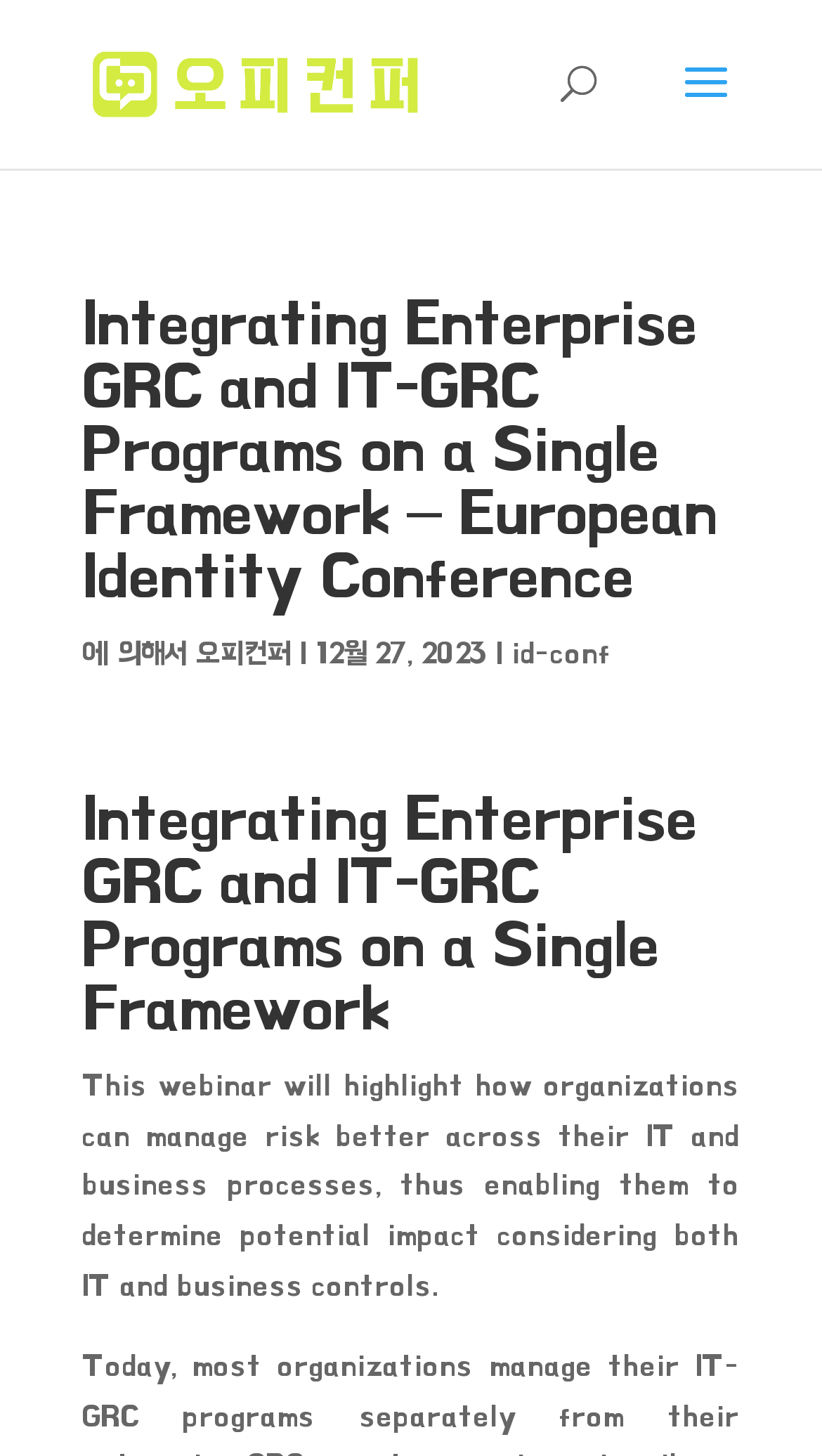How many links are there below the title?
Respond with a short answer, either a single word or a phrase, based on the image.

3